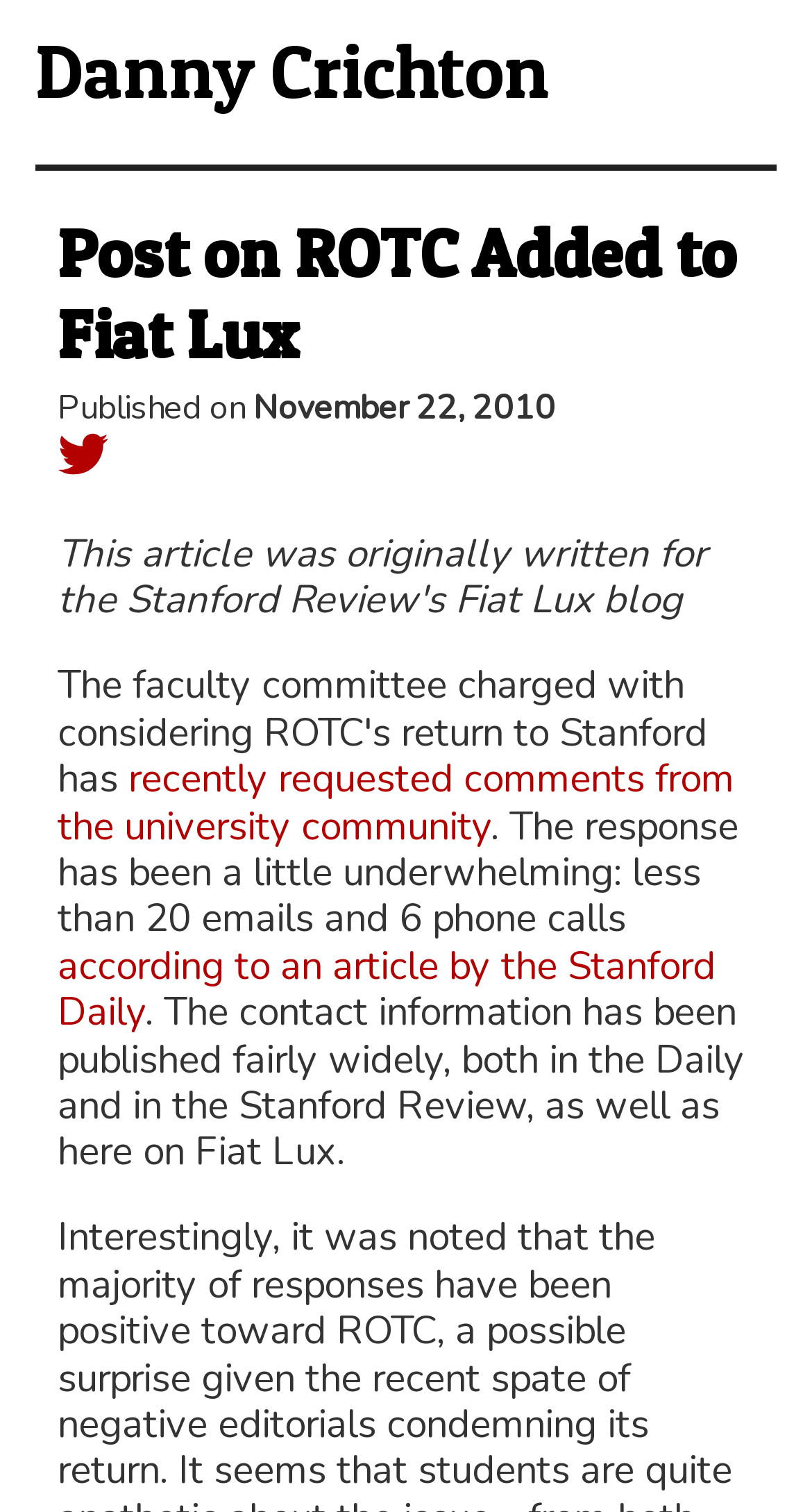Identify the bounding box for the UI element described as: "Danny Crichton". The coordinates should be four float numbers between 0 and 1, i.e., [left, top, right, bottom].

[0.044, 0.017, 0.677, 0.077]